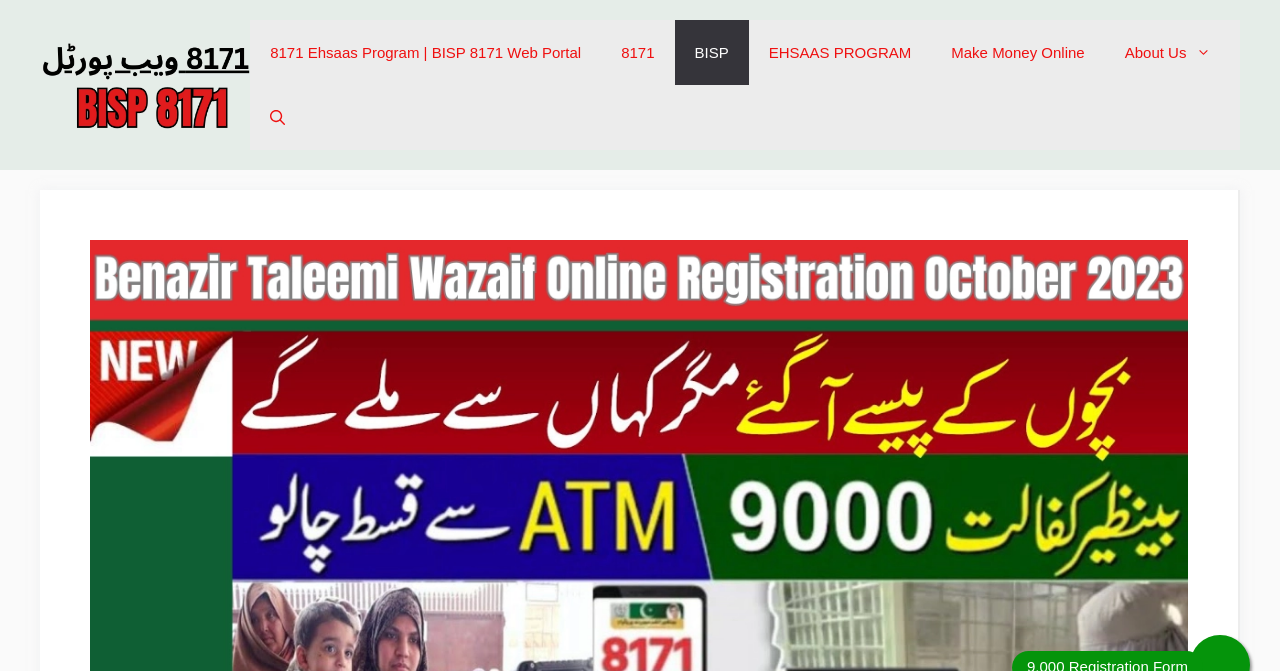How many links are in the navigation menu?
Provide a short answer using one word or a brief phrase based on the image.

6